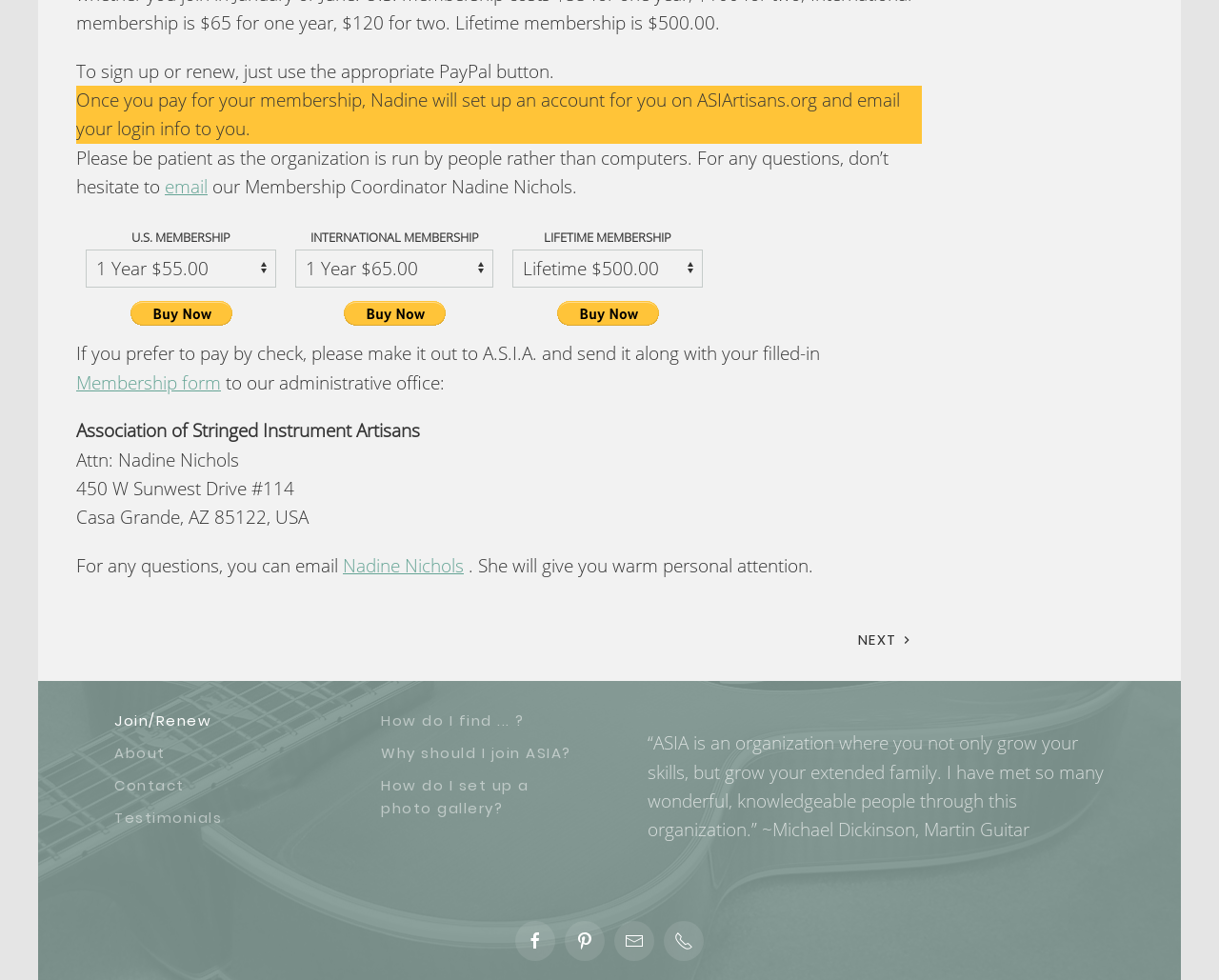Locate the bounding box coordinates of the element that needs to be clicked to carry out the instruction: "Click the NEXT button". The coordinates should be given as four float numbers ranging from 0 to 1, i.e., [left, top, right, bottom].

[0.695, 0.631, 0.756, 0.676]